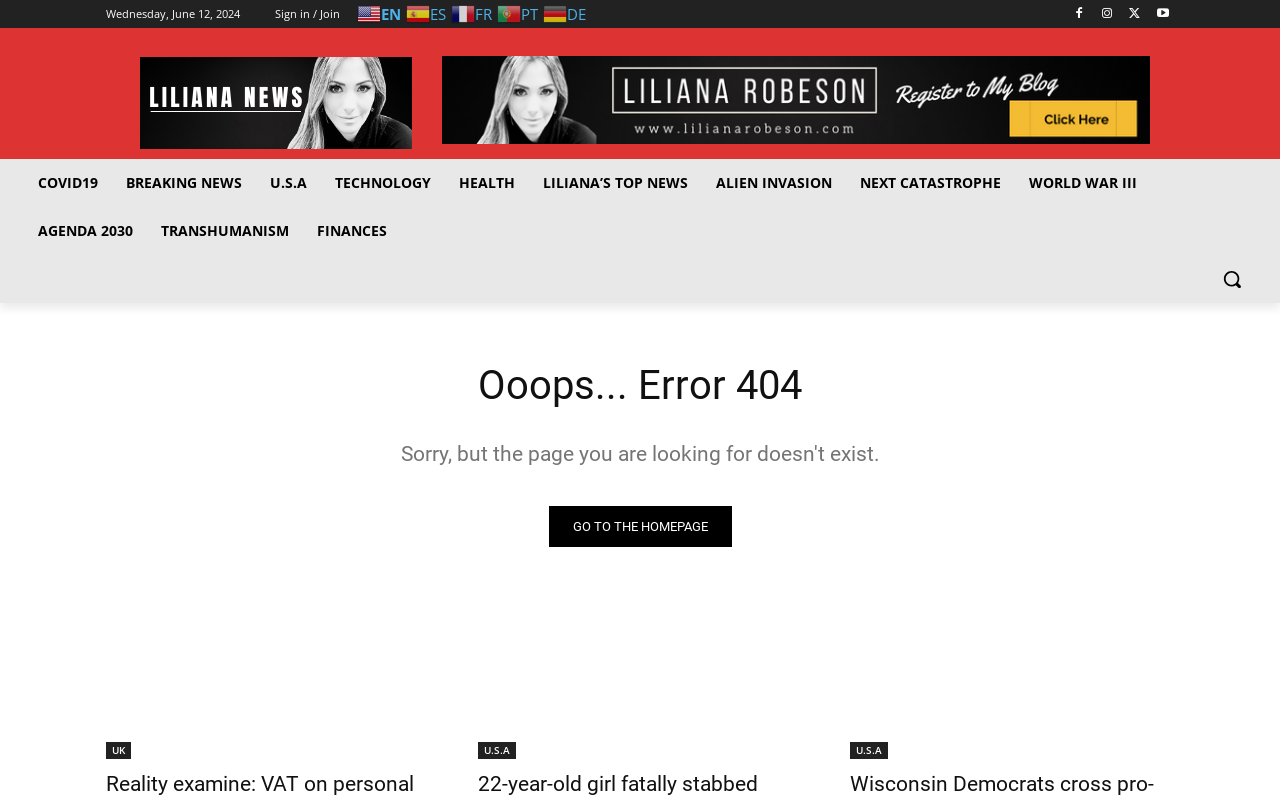Locate the bounding box coordinates of the element's region that should be clicked to carry out the following instruction: "Click the Sign in / Join link". The coordinates need to be four float numbers between 0 and 1, i.e., [left, top, right, bottom].

[0.215, 0.0, 0.266, 0.035]